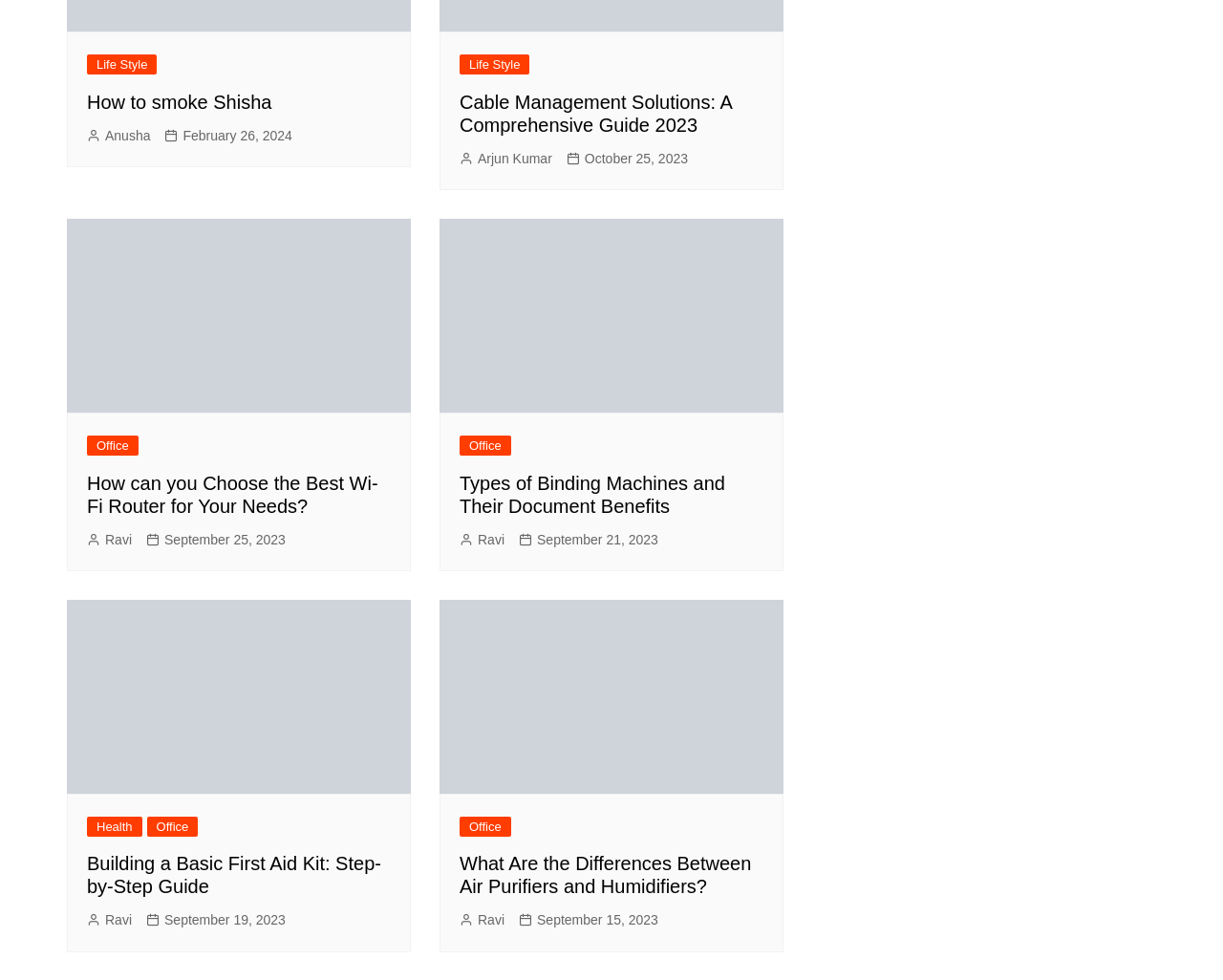What is the topic of the first article?
Answer the question with a single word or phrase by looking at the picture.

Shisha